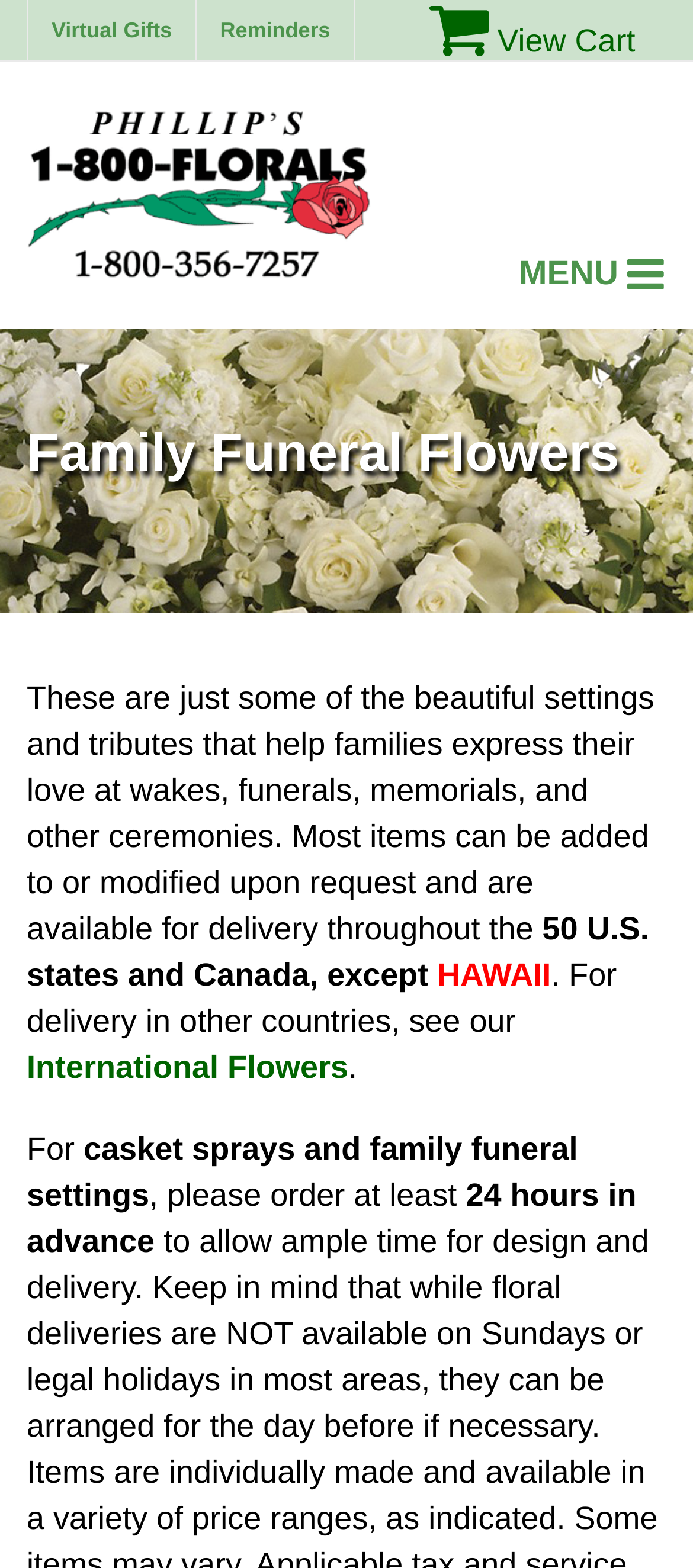Determine the bounding box coordinates for the UI element with the following description: "Reminders". The coordinates should be four float numbers between 0 and 1, represented as [left, top, right, bottom].

[0.284, 0.0, 0.512, 0.039]